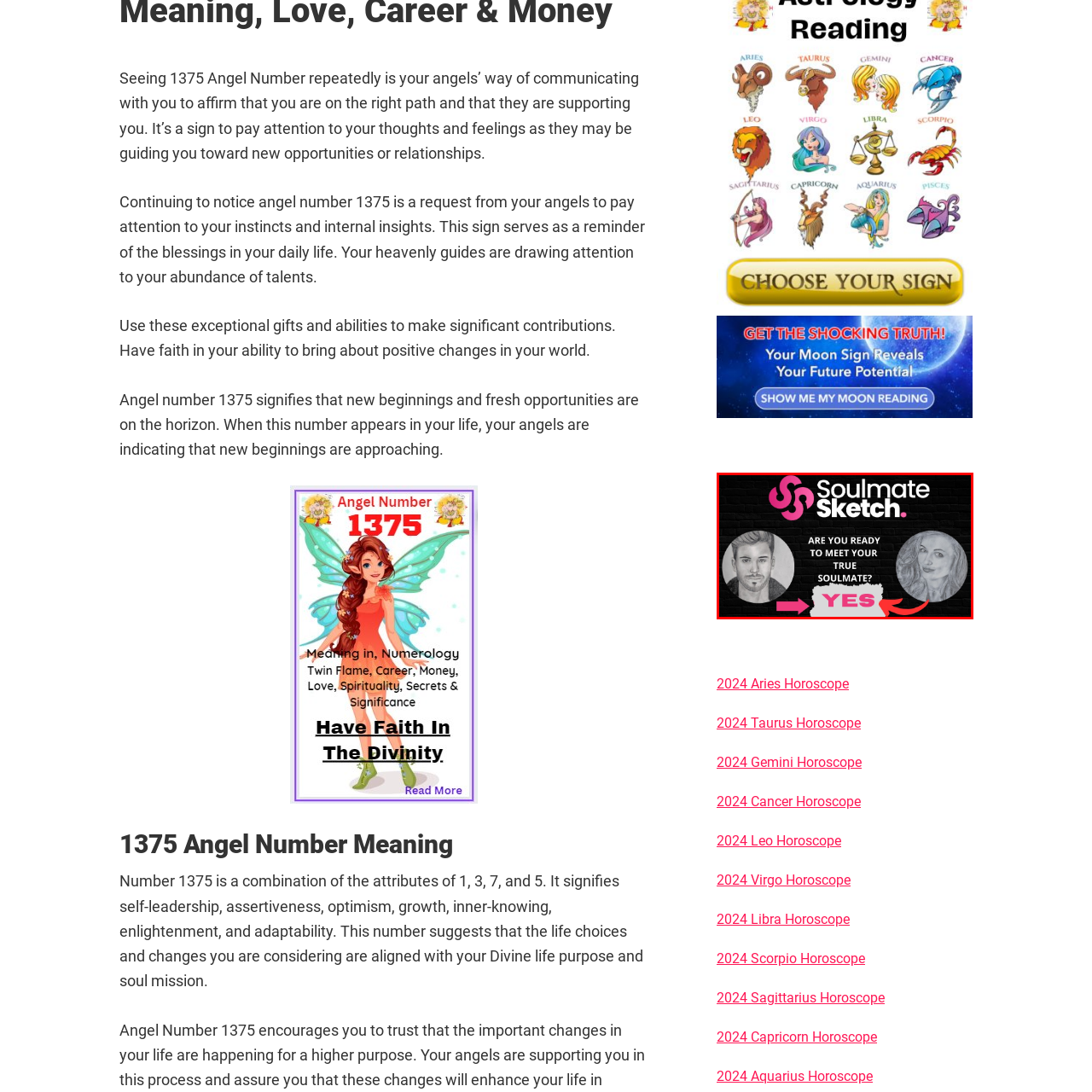Give a comprehensive caption for the image marked by the red rectangle.

The image promotes "Soulmate Sketch," featuring a visually engaging design with the title prominently displayed in a bold, modern font. To the left, there is a stylized portrait of a man, and to the right, a portrait of a woman, both artistically rendered to evoke intrigue and connection. The background is textured to create depth, enhancing the overall aesthetic. 

Centered in the image is the question, "ARE YOU READY TO MEET YOUR TRUE SOULMATE?" in eye-catching typography, emphasizing the theme of love and relationships. Below this question, the word "YES" is highlighted in large, vibrant pink letters, coupled with an arrow pointing to it, encouraging viewers to affirm their interest in discovering their soulmate. 

This image effectively captures attention and invites engagement, appealing to those curious about finding their true romantic connection through the services offered by Soulmate Sketch.